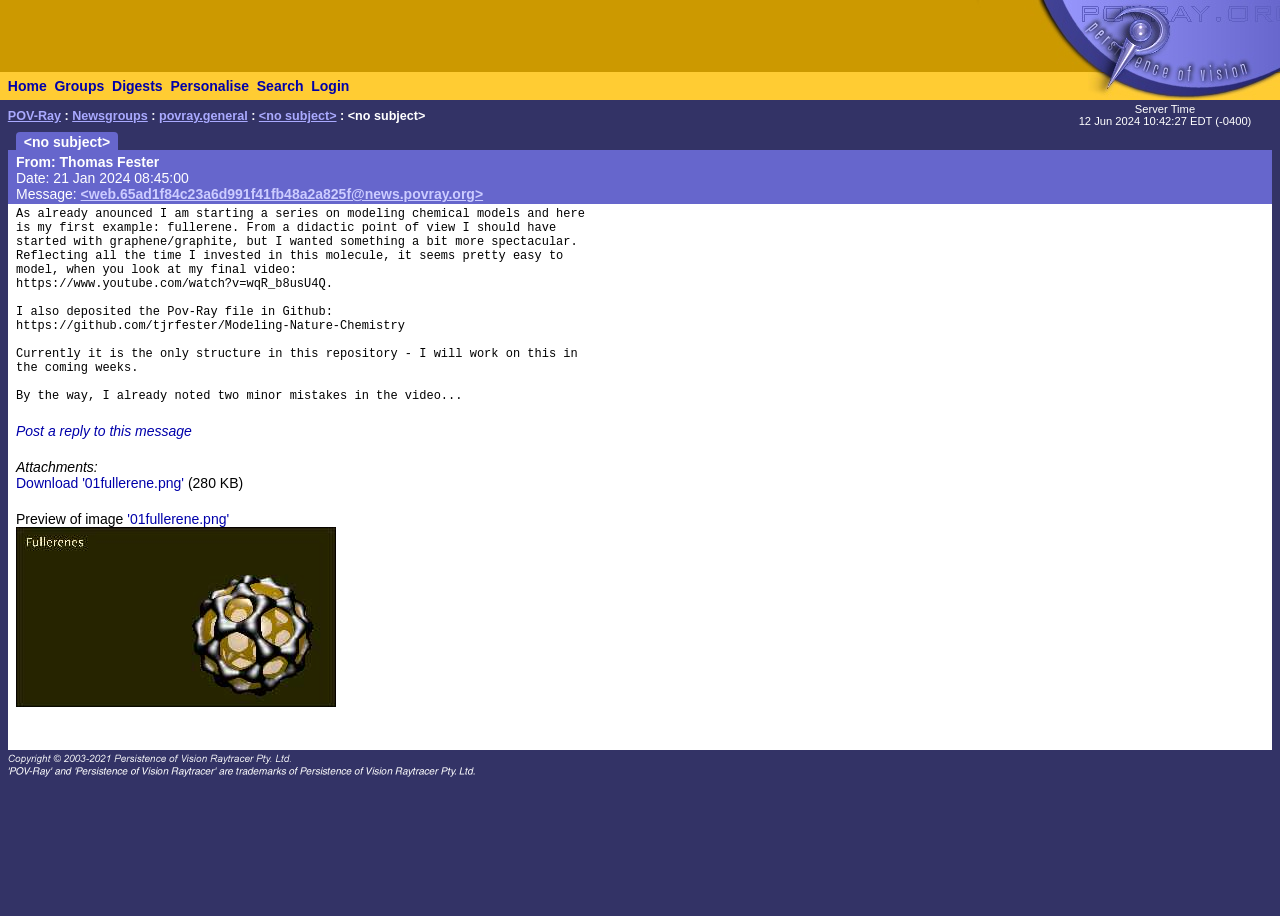Provide the bounding box coordinates of the HTML element this sentence describes: "alt="People's Daily English language App"". The bounding box coordinates consist of four float numbers between 0 and 1, i.e., [left, top, right, bottom].

None